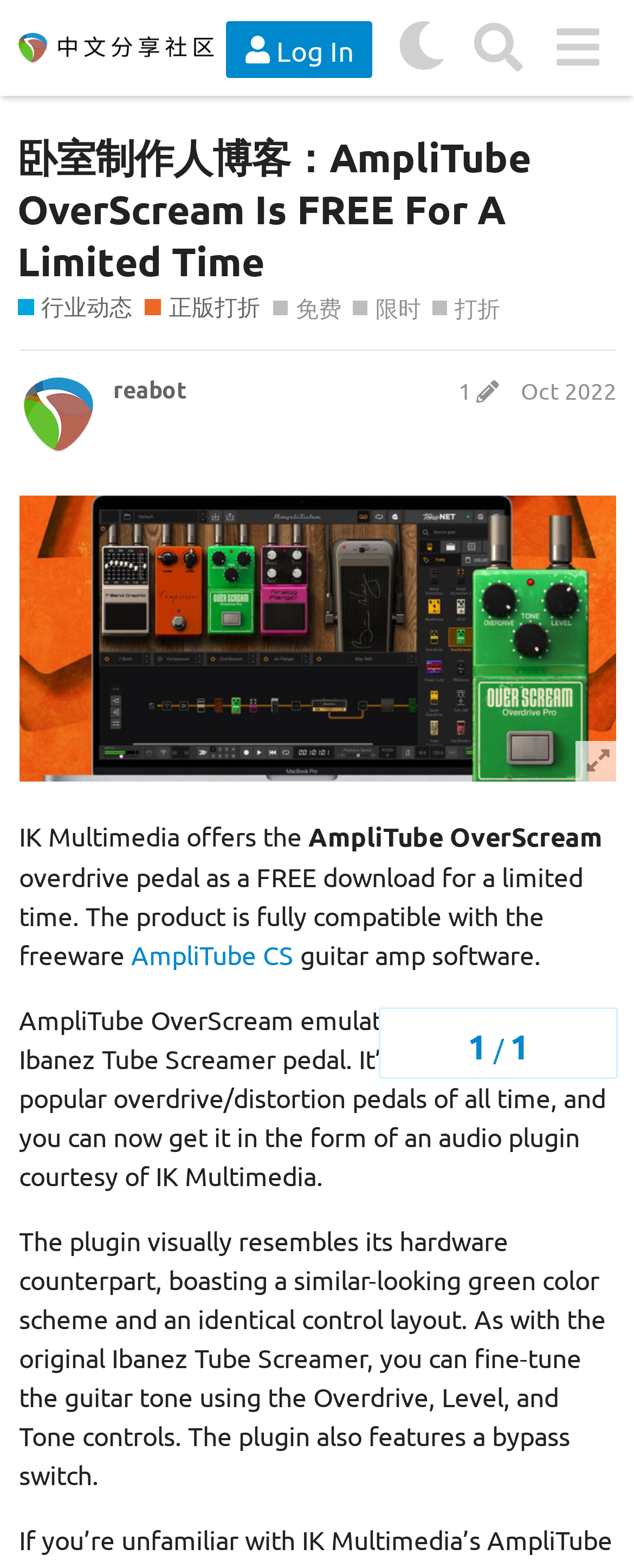Elaborate on the webpage's design and content in a detailed caption.

This webpage appears to be a blog post about a music-related topic. At the top, there is a header section with a logo image and several buttons, including "Log In", "Search", and a menu button. Below the header, there is a large heading that reads "卧室制作人博客：AmpliTube OverScream Is FREE For A Limited Time" with a link to the same title.

On the left side of the page, there are three links: "行业动态" (industry dynamics), "正版打折" (original discount), and a list of tags including "免费" (free), "限时" (limited time), and "打折" (discount). 

The main content of the page is a blog post about AmpliTube OverScream, a free overdrive pedal plugin offered by IK Multimedia. The post includes a large image of the plugin, followed by a brief introduction to the product. The text describes the plugin as a fully compatible freeware version of the guitar amp software AmpliTube CS. 

The post also provides more details about the plugin, including its features and controls, which are similar to the original Ibanez Tube Screamer pedal. The text is divided into several paragraphs, with some links and images scattered throughout. At the bottom of the page, there is a section with a heading "reabot post edit history Oct 2022" that includes links to the post's edit history and the date of the post.